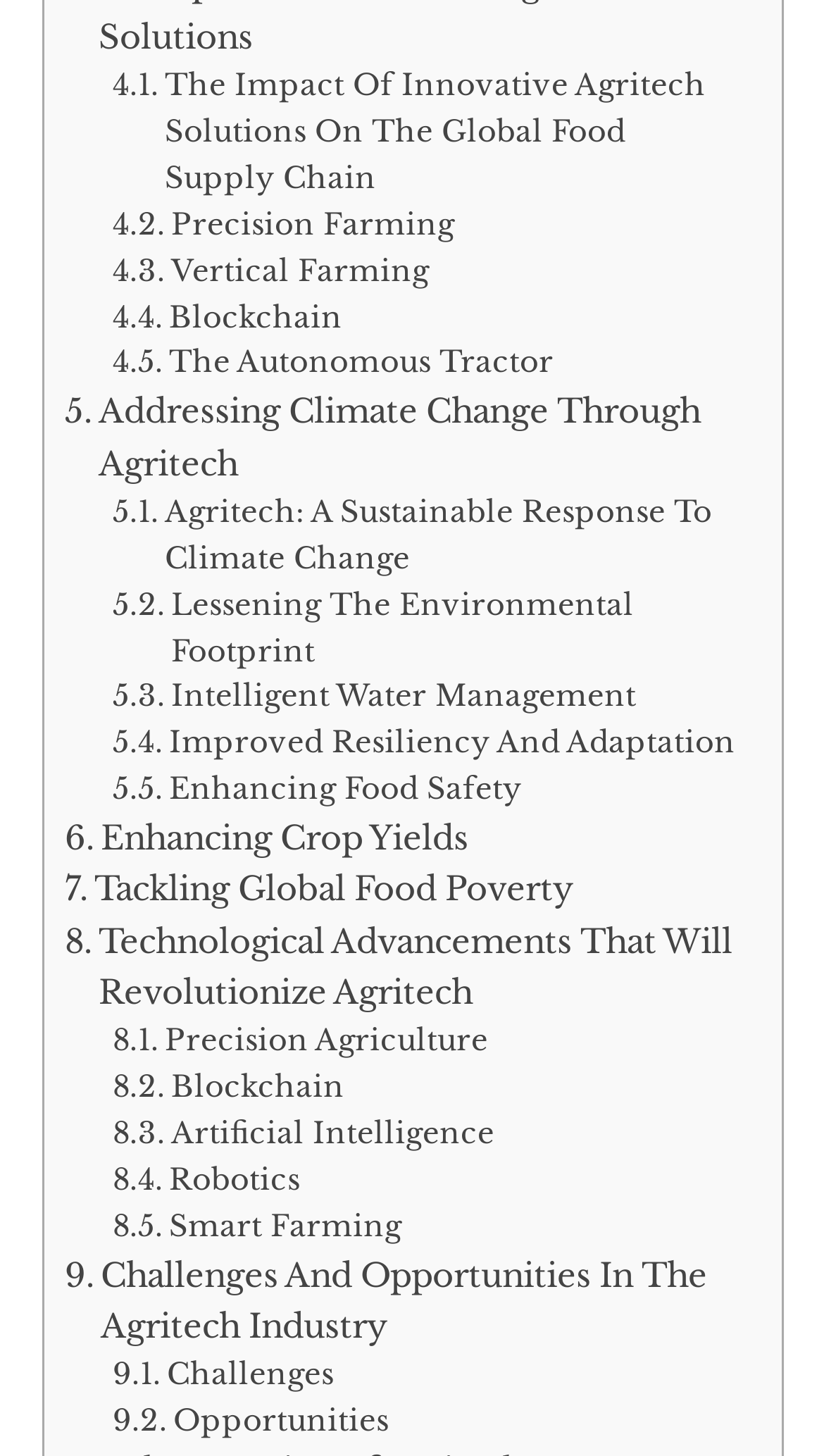Answer the question using only a single word or phrase: 
How many topics are related to environmental sustainability?

3